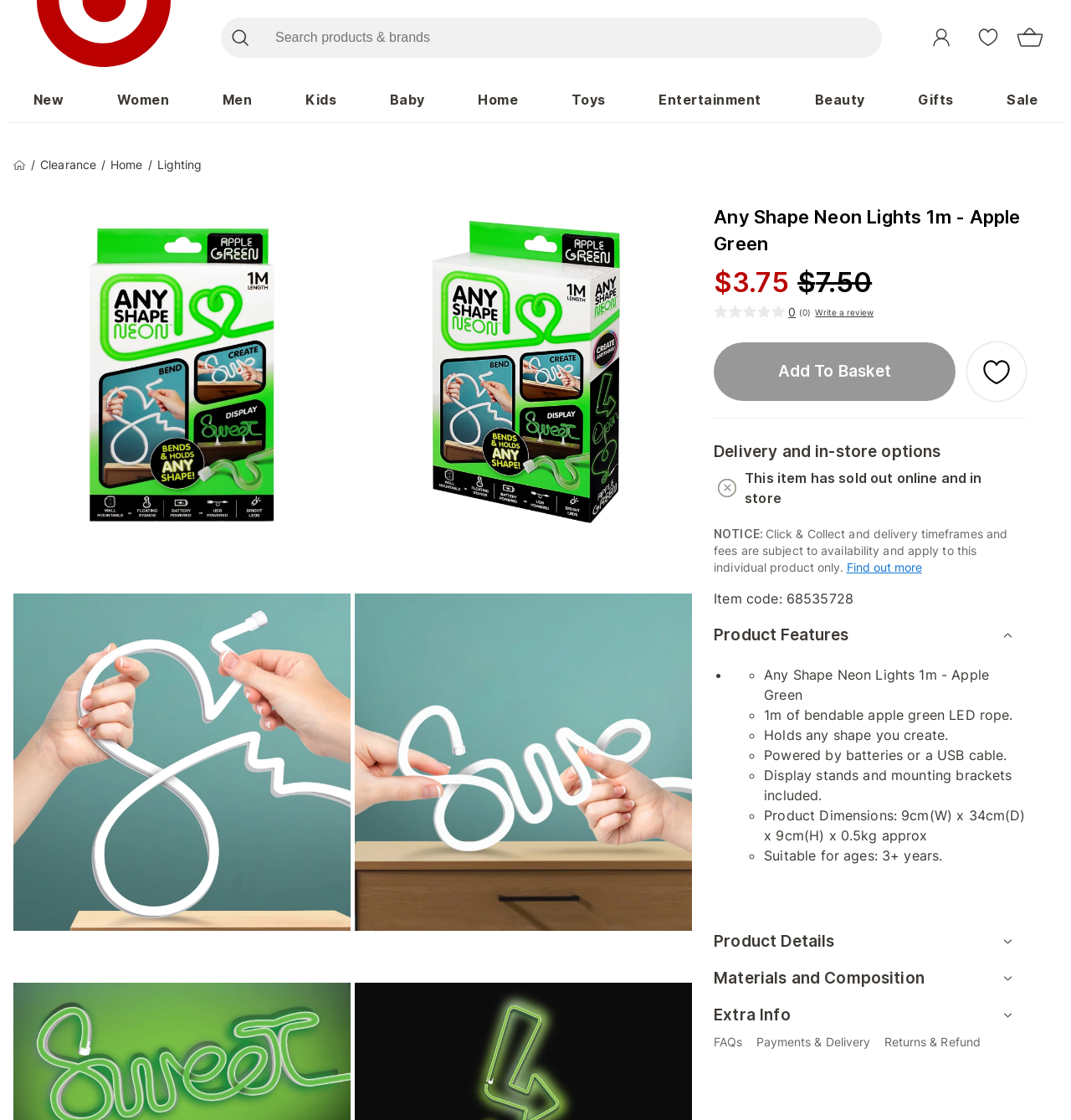Determine the bounding box coordinates of the clickable region to carry out the instruction: "Add to basket".

[0.667, 0.306, 0.892, 0.358]